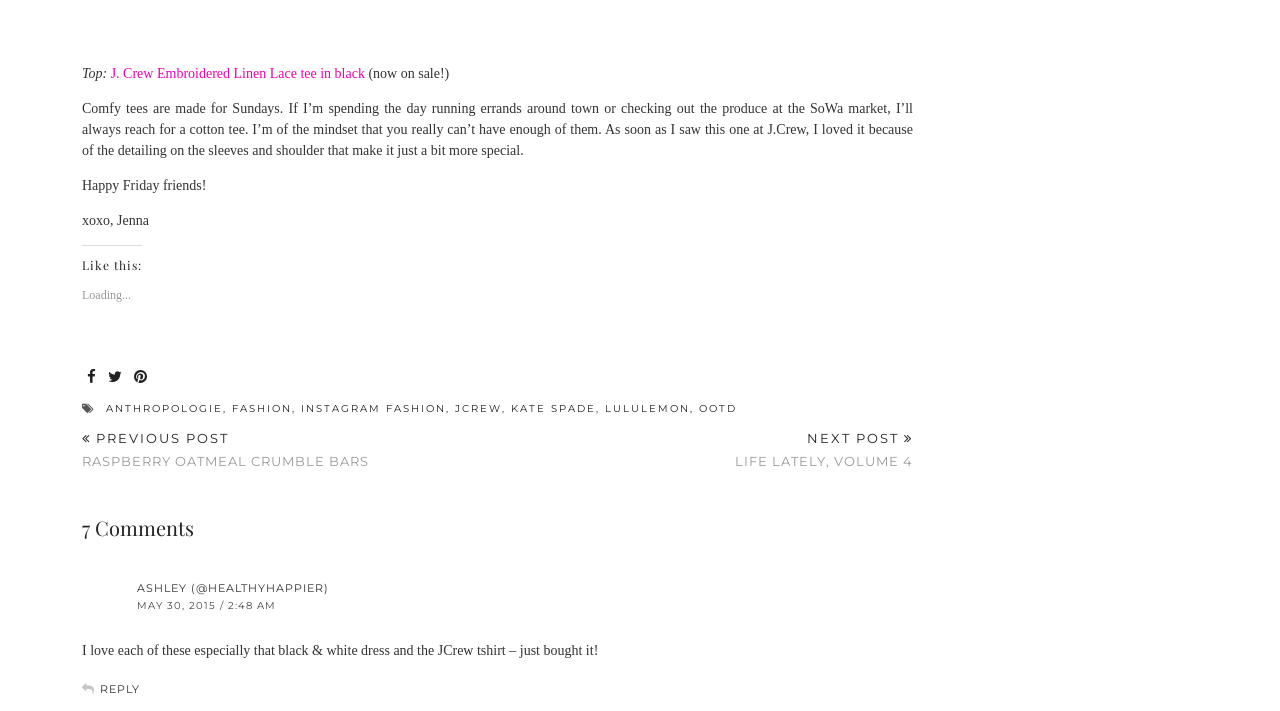Determine the bounding box coordinates of the clickable region to carry out the instruction: "Share on Facebook".

[0.064, 0.52, 0.08, 0.543]